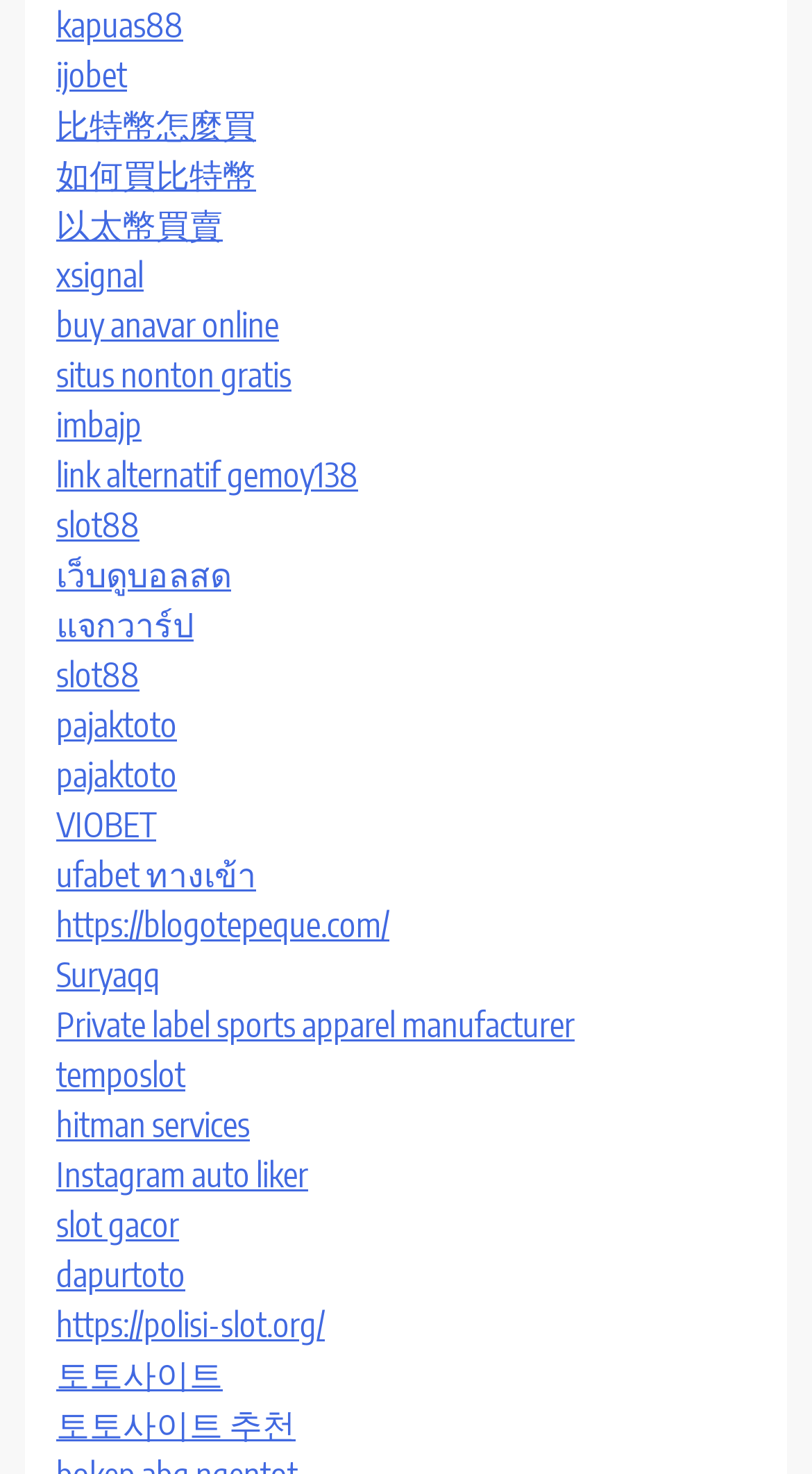Based on the element description 如何買比特幣, identify the bounding box of the UI element in the given webpage screenshot. The coordinates should be in the format (top-left x, top-left y, bottom-right x, bottom-right y) and must be between 0 and 1.

[0.069, 0.105, 0.315, 0.133]